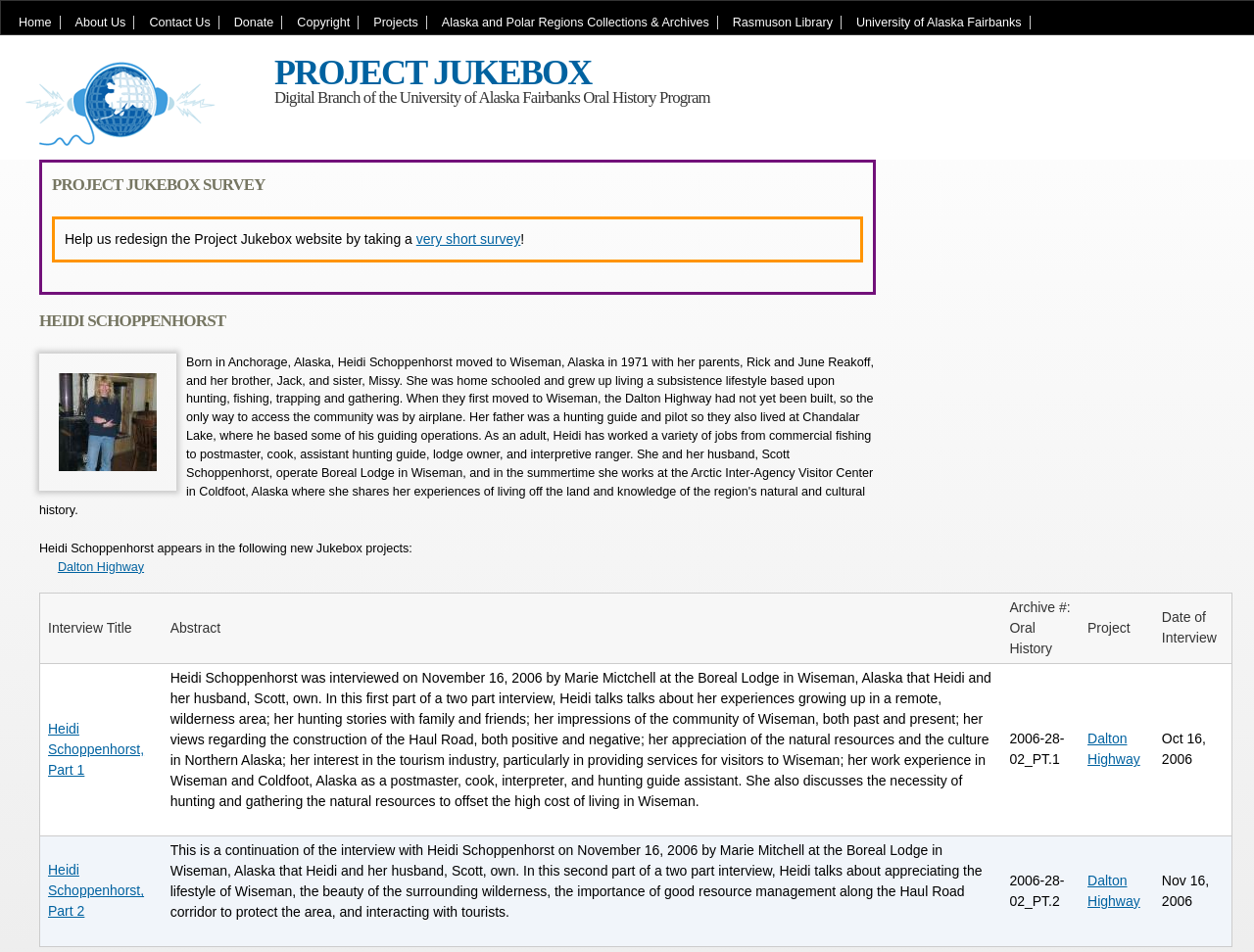What is the date of the second interview of Heidi Schoppenhorst?
Using the details from the image, give an elaborate explanation to answer the question.

The date of the second interview can be found in the gridcell 'Nov 16, 2006' which is located in the table below the heading 'HEIDI SCHOPPENHORST'.